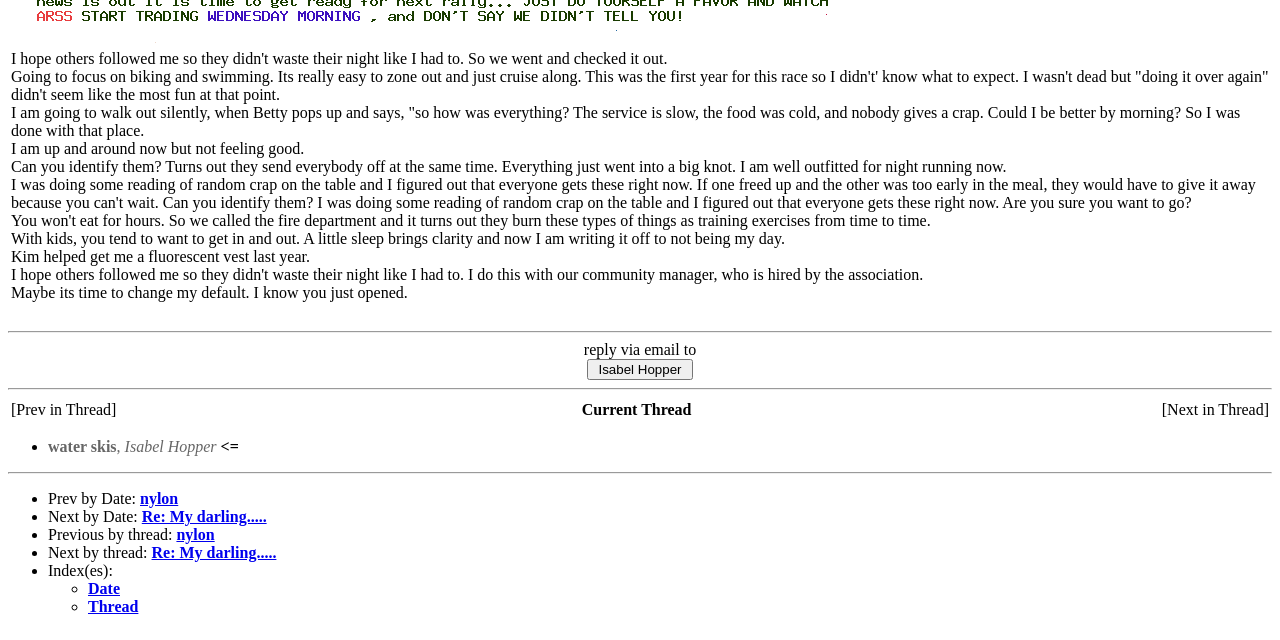Predict the bounding box coordinates of the UI element that matches this description: "Thread". The coordinates should be in the format [left, top, right, bottom] with each value between 0 and 1.

[0.069, 0.934, 0.108, 0.961]